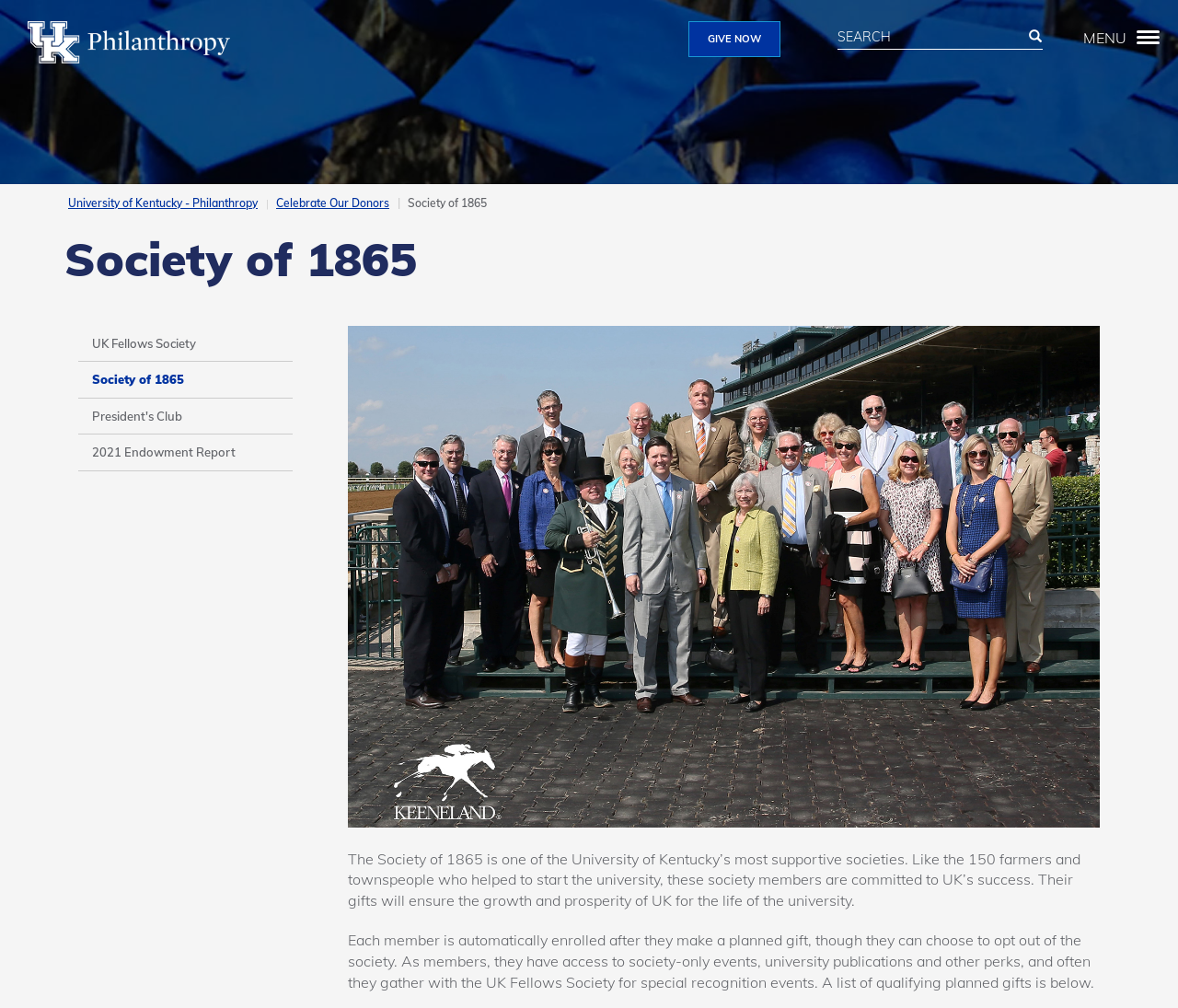Locate the bounding box coordinates for the element described below: "Copyright © 2024". The coordinates must be four float values between 0 and 1, formatted as [left, top, right, bottom].

None